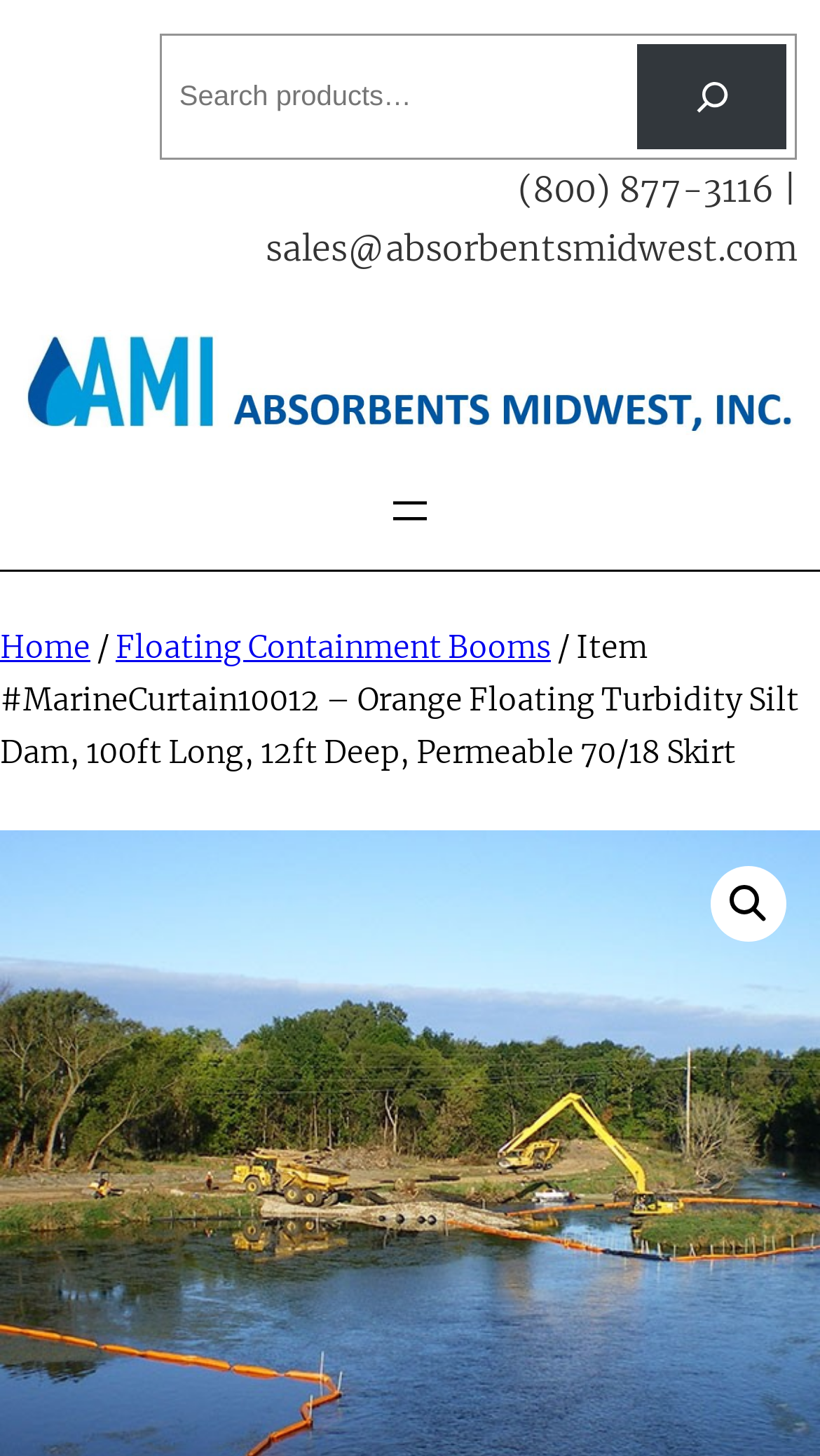Please find the top heading of the webpage and generate its text.

Item #MarineCurtain10012 – Orange Floating Turbidity Silt Dam, 100ft Long, 12ft Deep, Permeable 70/18 Skirt